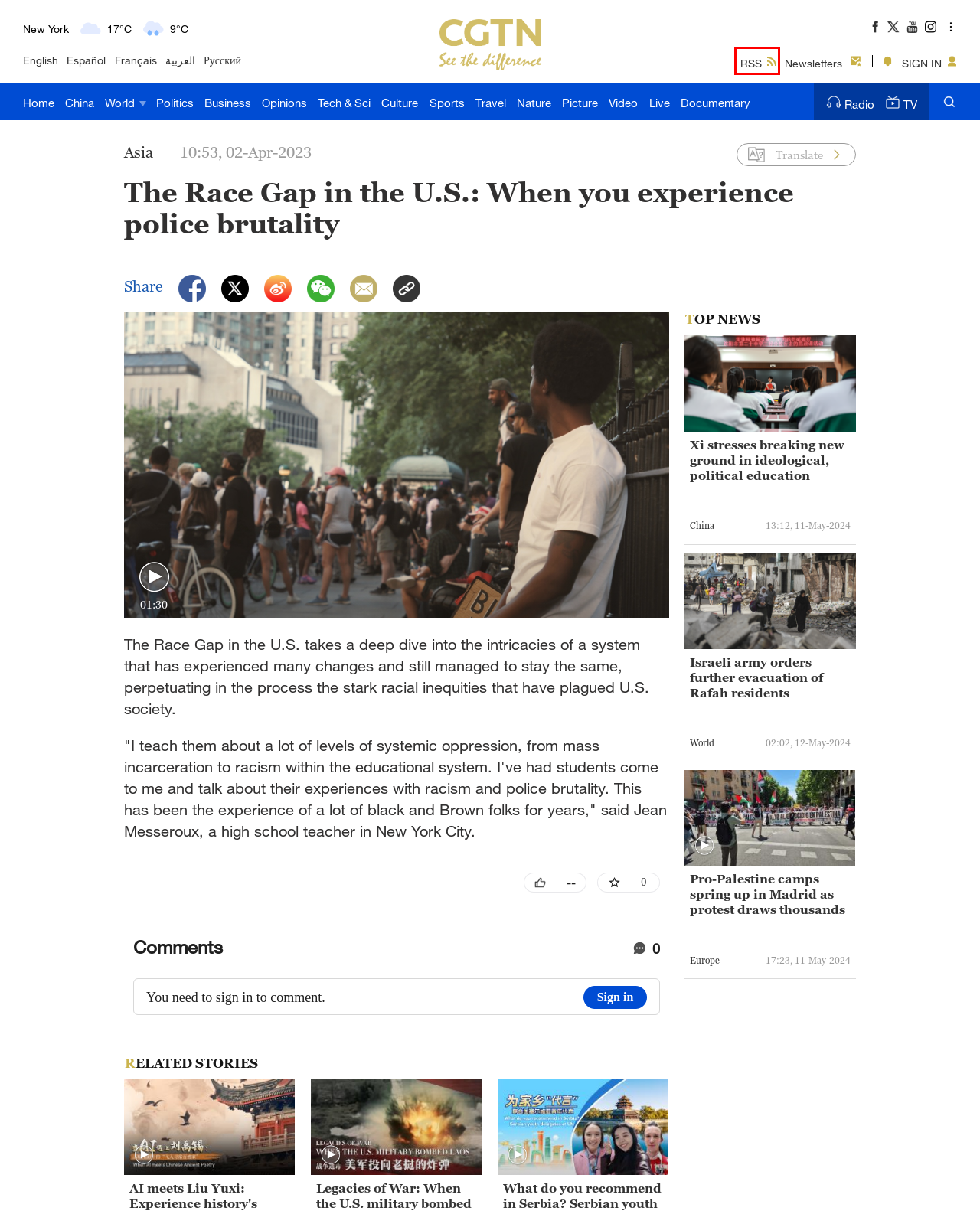You have been given a screenshot of a webpage, where a red bounding box surrounds a UI element. Identify the best matching webpage description for the page that loads after the element in the bounding box is clicked. Options include:
A. Travel | Travel Guides, Stories, News, Destinations – CGTN
B. CGTN | RSS Subscribe
C. Live Radio, Shows & Podcasts | CGTN Radio
D. China News | CGTN
E. Tech, Science, Space, Health & Environment News | CGTN
F. World - Latest News, Videos, Analysis & Feature Stories | CGTN
G. Latest Economic News & Business Analysis | CGTN
H. Nature - Wildlife & Environment | CGTN

B